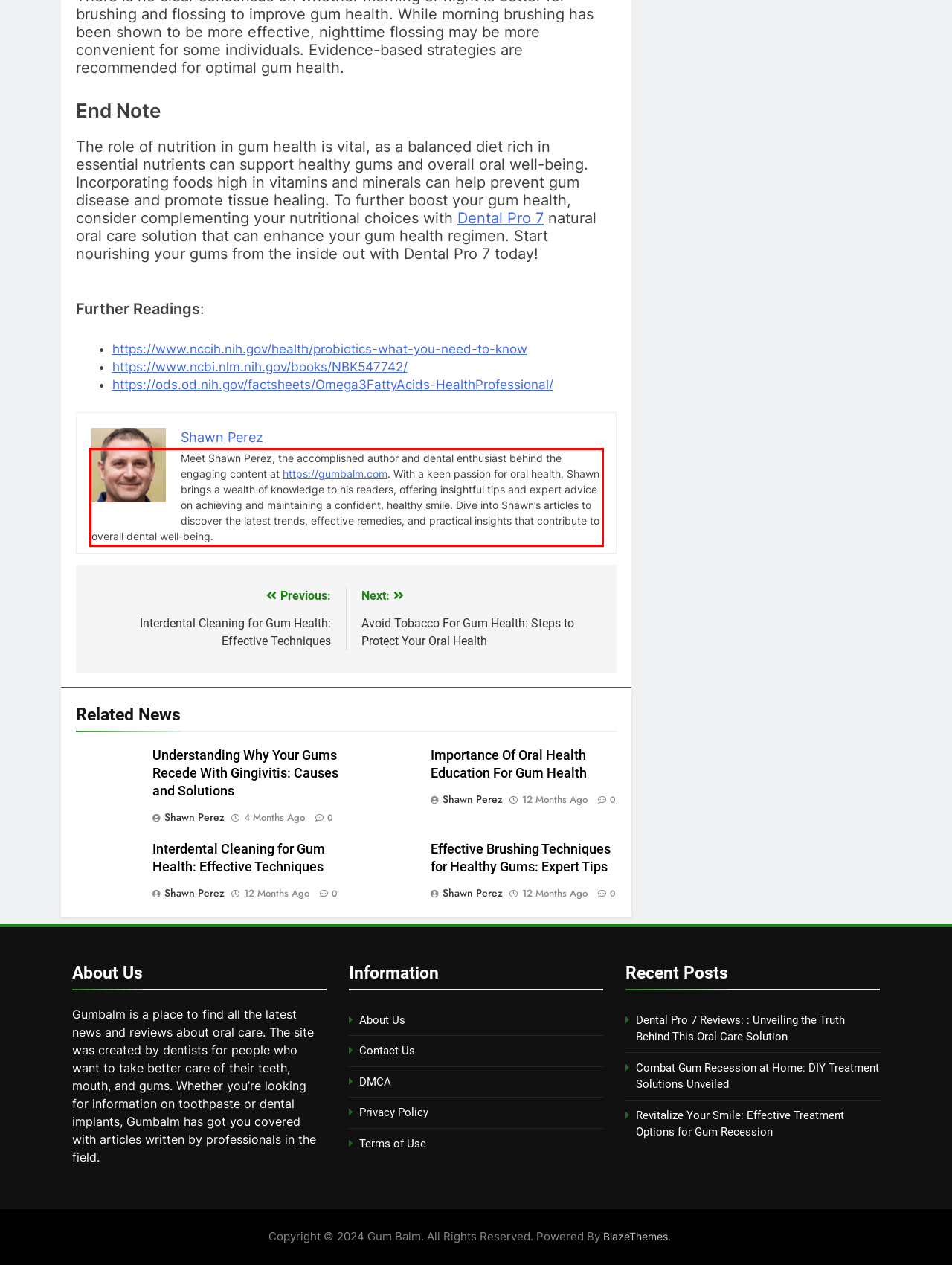Given a screenshot of a webpage with a red bounding box, please identify and retrieve the text inside the red rectangle.

Meet Shawn Perez, the accomplished author and dental enthusiast behind the engaging content at https://gumbalm.com. With a keen passion for oral health, Shawn brings a wealth of knowledge to his readers, offering insightful tips and expert advice on achieving and maintaining a confident, healthy smile. Dive into Shawn’s articles to discover the latest trends, effective remedies, and practical insights that contribute to overall dental well-being.